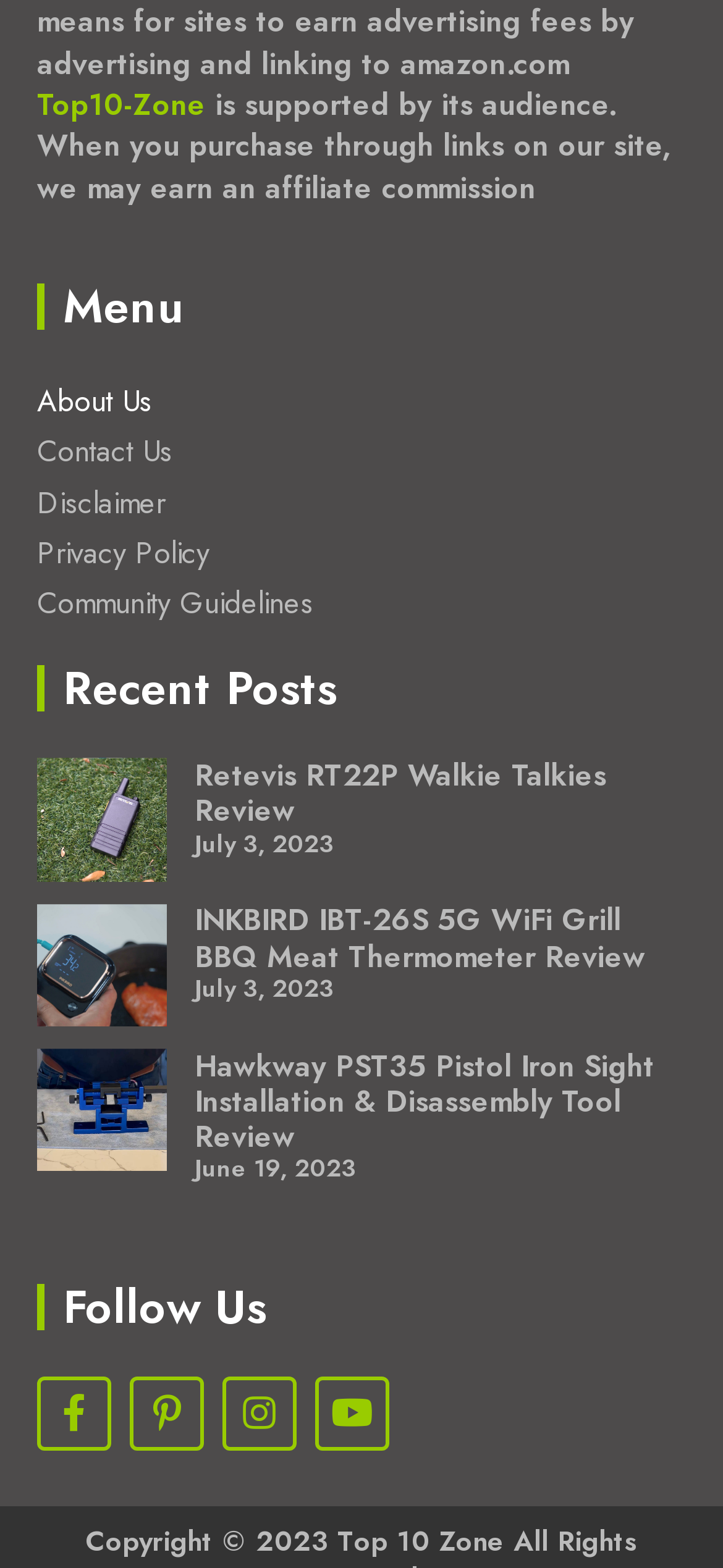Please locate the bounding box coordinates of the element that needs to be clicked to achieve the following instruction: "Click on About Us". The coordinates should be four float numbers between 0 and 1, i.e., [left, top, right, bottom].

[0.051, 0.24, 0.949, 0.272]